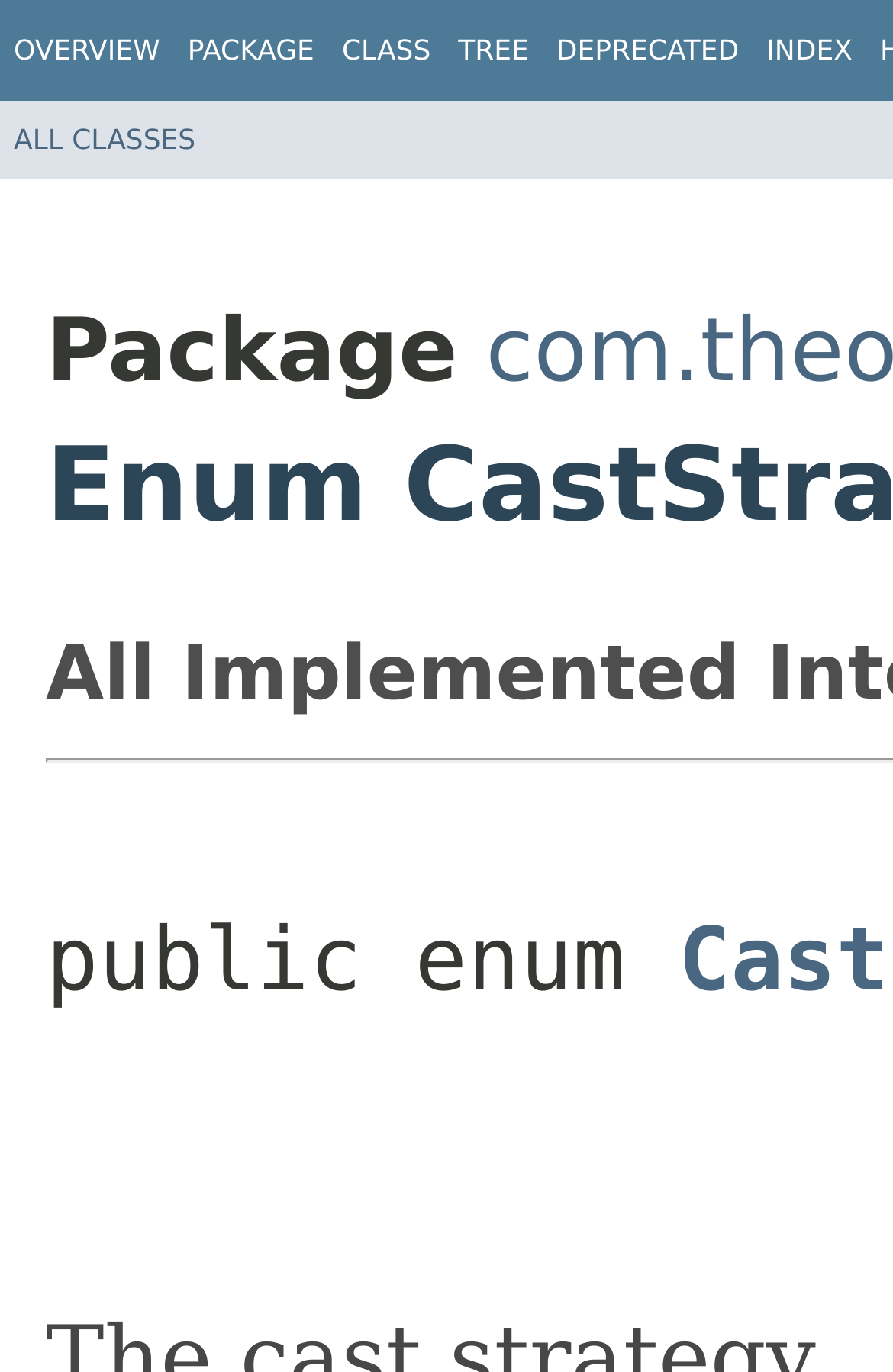What is the type of the 'CLASS' element?
Look at the screenshot and respond with a single word or phrase.

StaticText